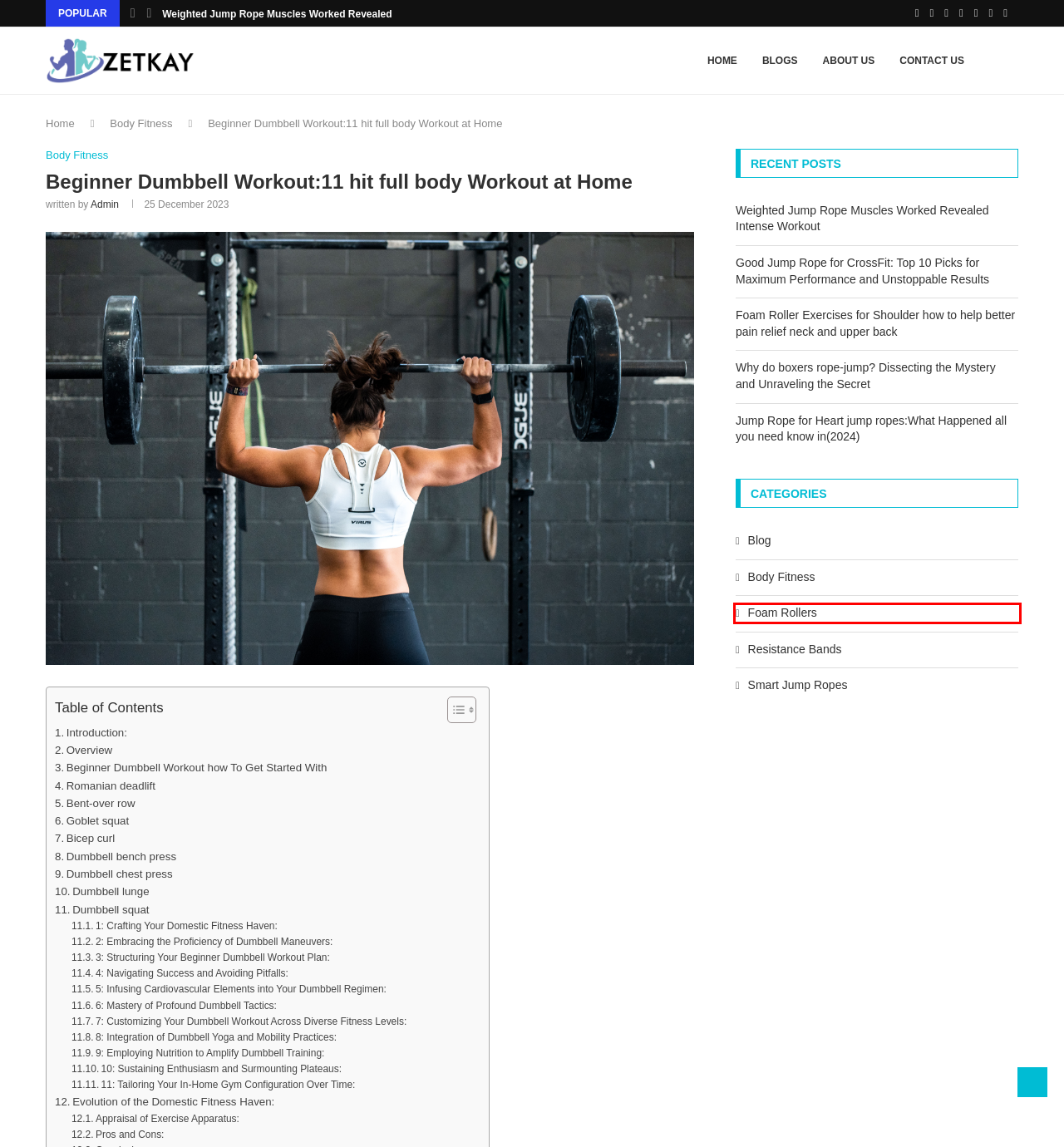You have a screenshot of a webpage with a red bounding box around an element. Select the webpage description that best matches the new webpage after clicking the element within the red bounding box. Here are the descriptions:
A. Foam Rollers - zetkay.com
B. Home - zetkay.com
C. Jump Rope for Heart jump ropes:all you need know in(2024)
D. About Us - zetkay.com
E. Blogs - zetkay.com
F. Admin - zetkay.com
G. Body Fitness - zetkay.com
H. Smart Jump Ropes - zetkay.com

A